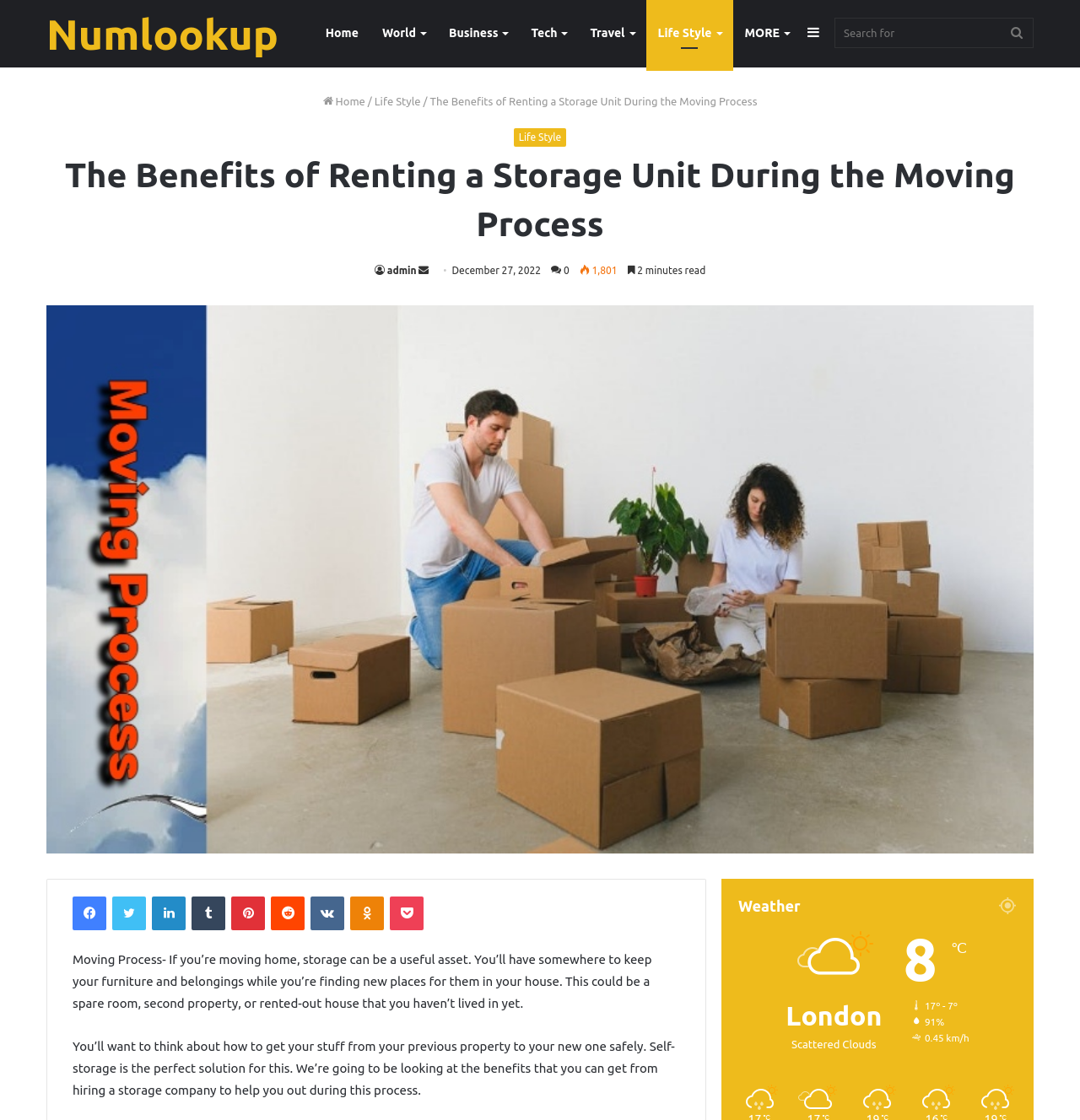Please provide the main heading of the webpage content.

The Benefits of Renting a Storage Unit During the Moving Process